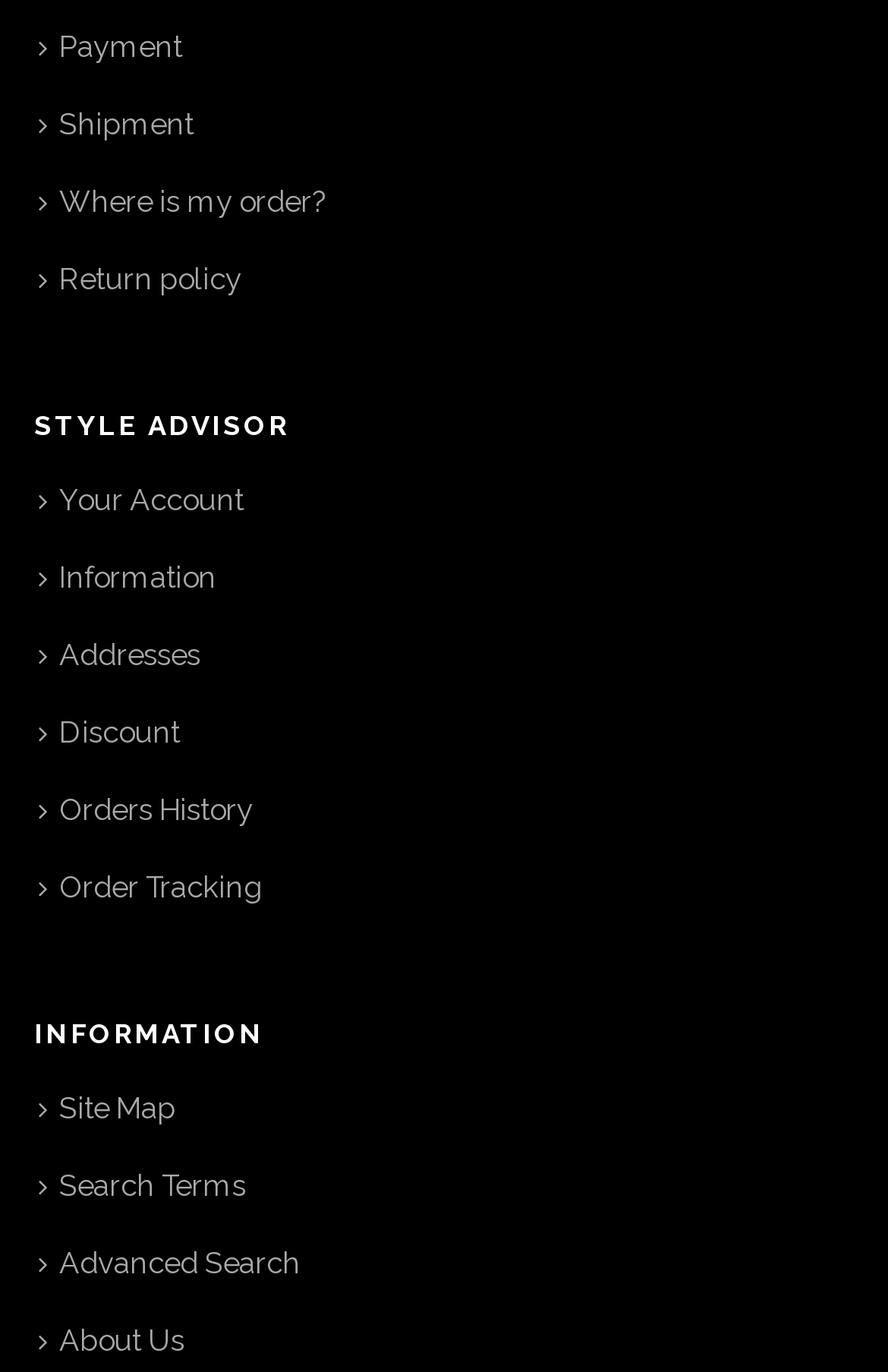Could you provide the bounding box coordinates for the portion of the screen to click to complete this instruction: "Search the site"?

[0.038, 0.906, 0.344, 0.94]